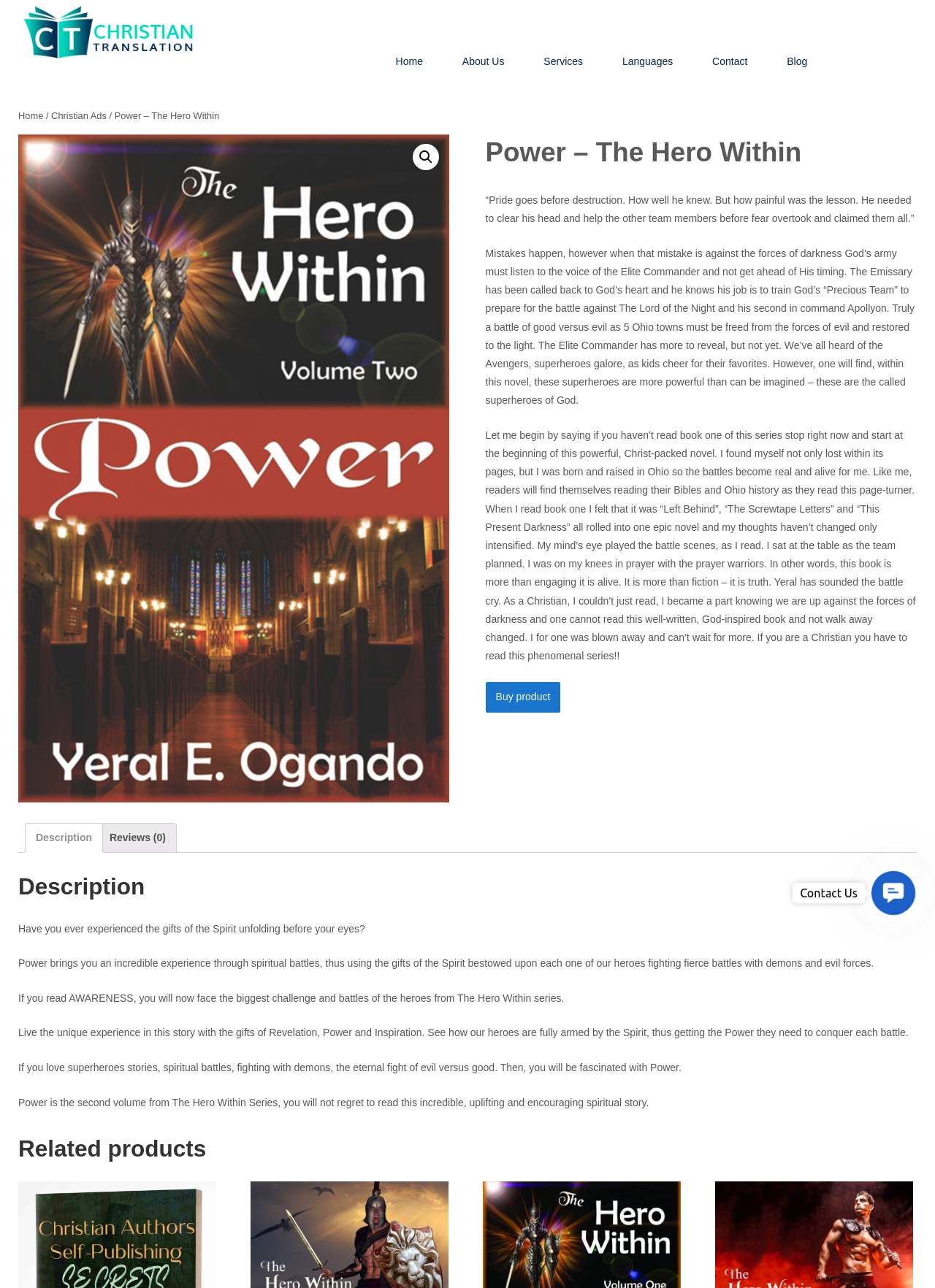Please find the bounding box coordinates of the element that needs to be clicked to perform the following instruction: "Click the 'Contact Us' button". The bounding box coordinates should be four float numbers between 0 and 1, represented as [left, top, right, bottom].

[0.934, 0.678, 0.977, 0.709]